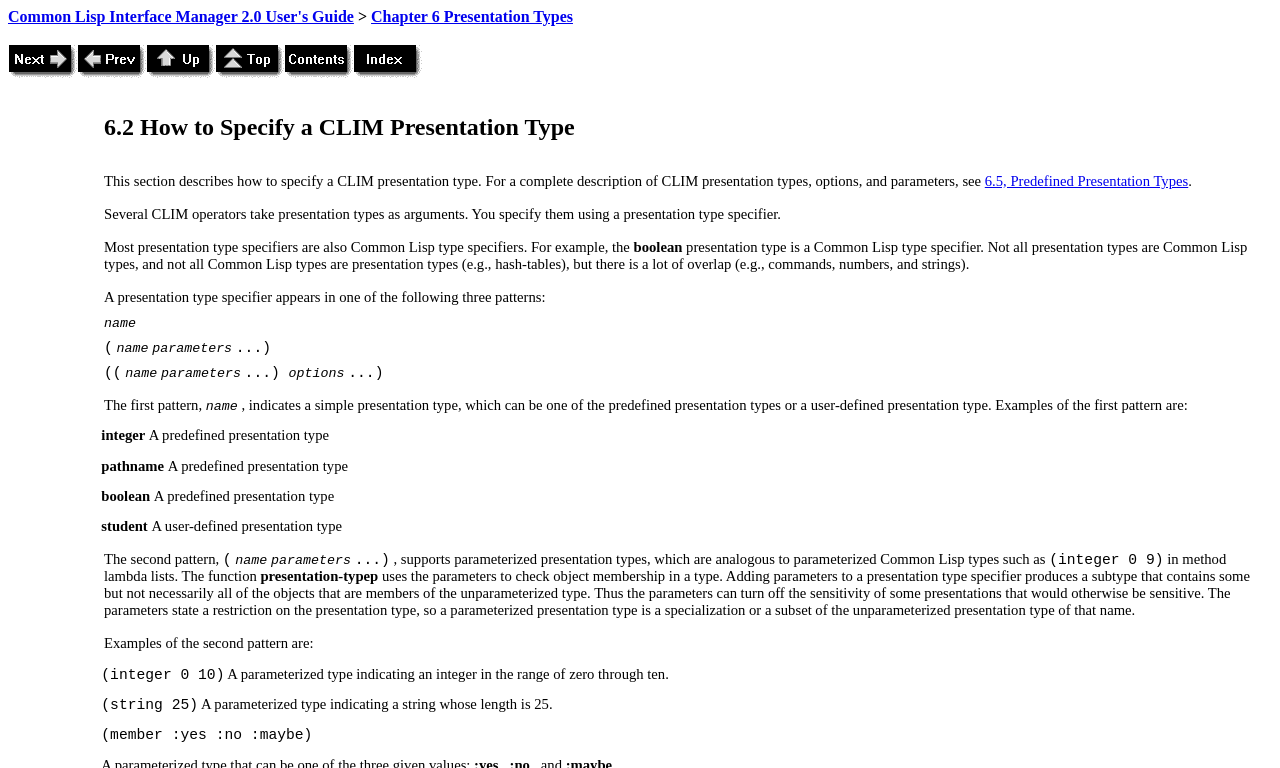Identify the bounding box coordinates of the clickable region to carry out the given instruction: "View Index".

[0.276, 0.083, 0.33, 0.105]